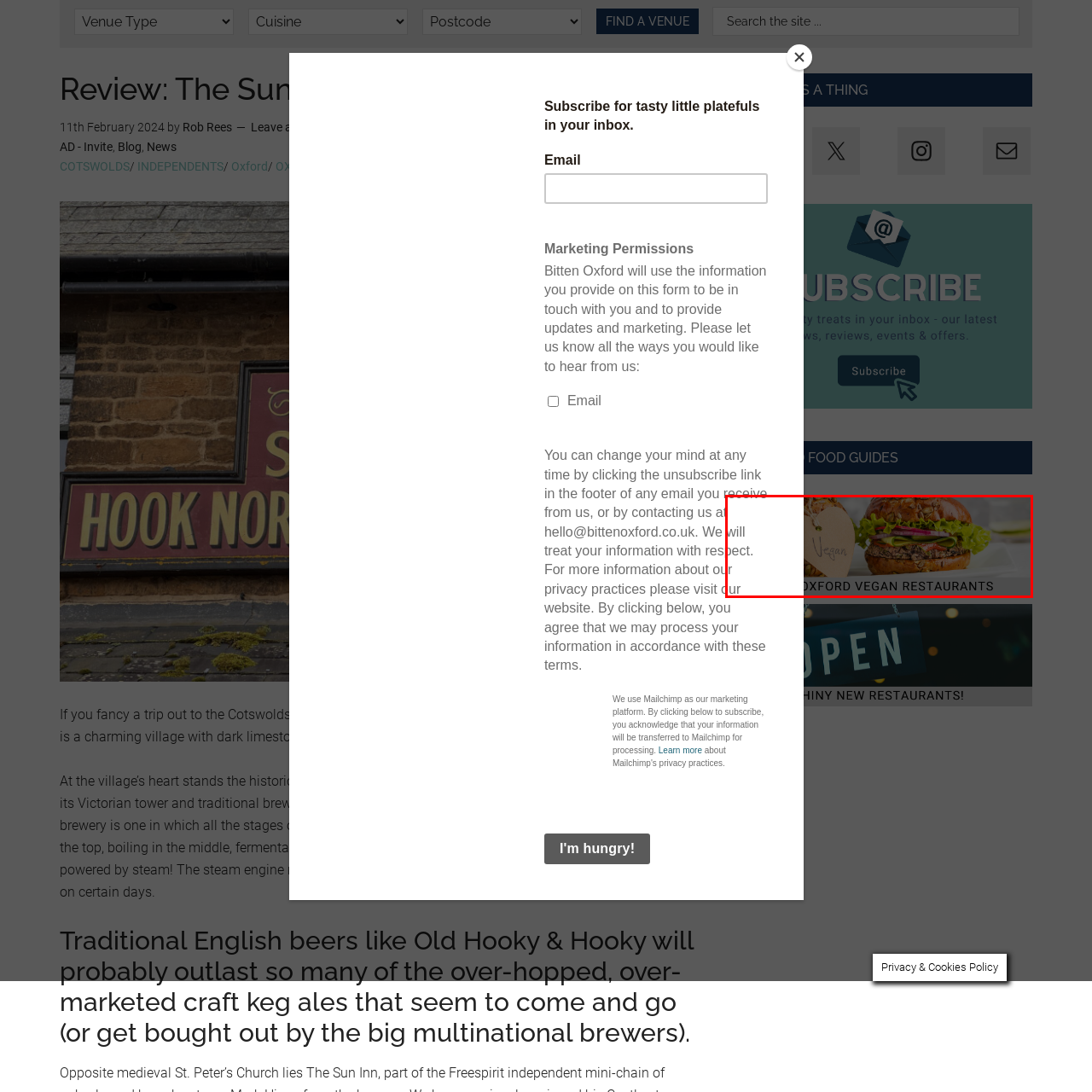Check the image highlighted by the red rectangle and provide a single word or phrase for the question:
What is visible in the background of the image?

A glass with a refreshing beverage